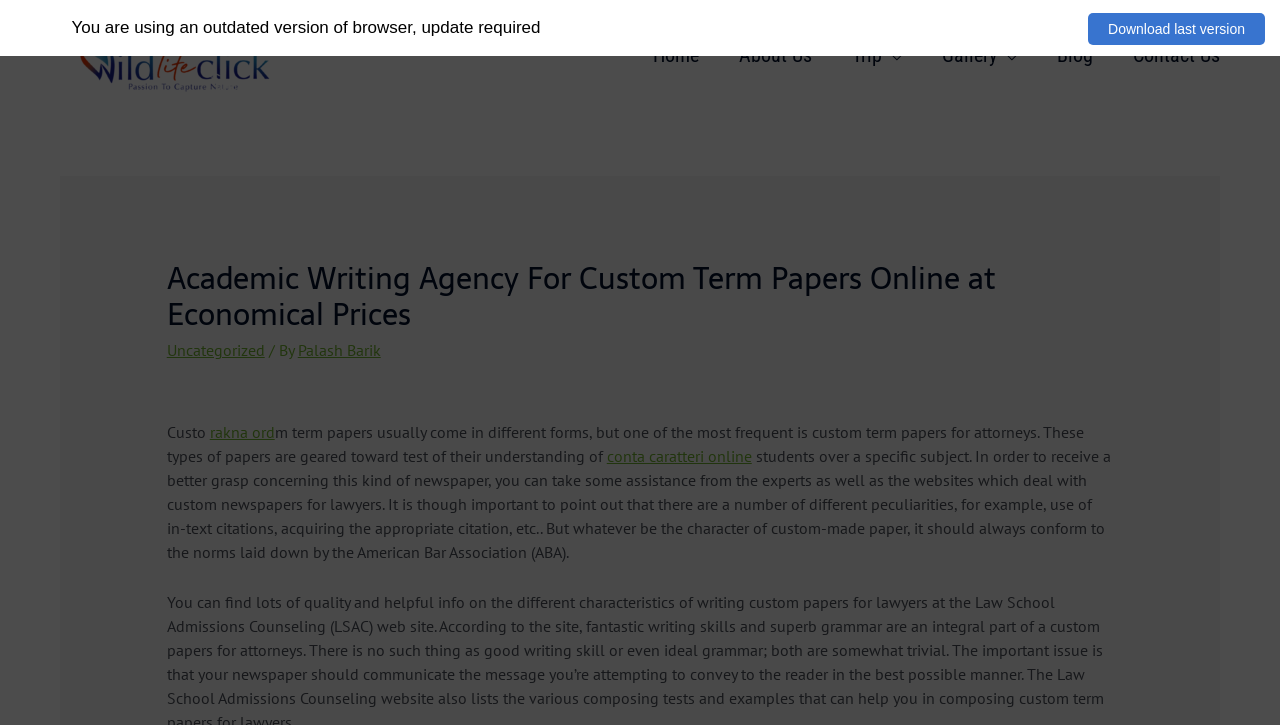Find the bounding box coordinates of the area to click in order to follow the instruction: "Read the blog".

[0.81, 0.028, 0.87, 0.124]